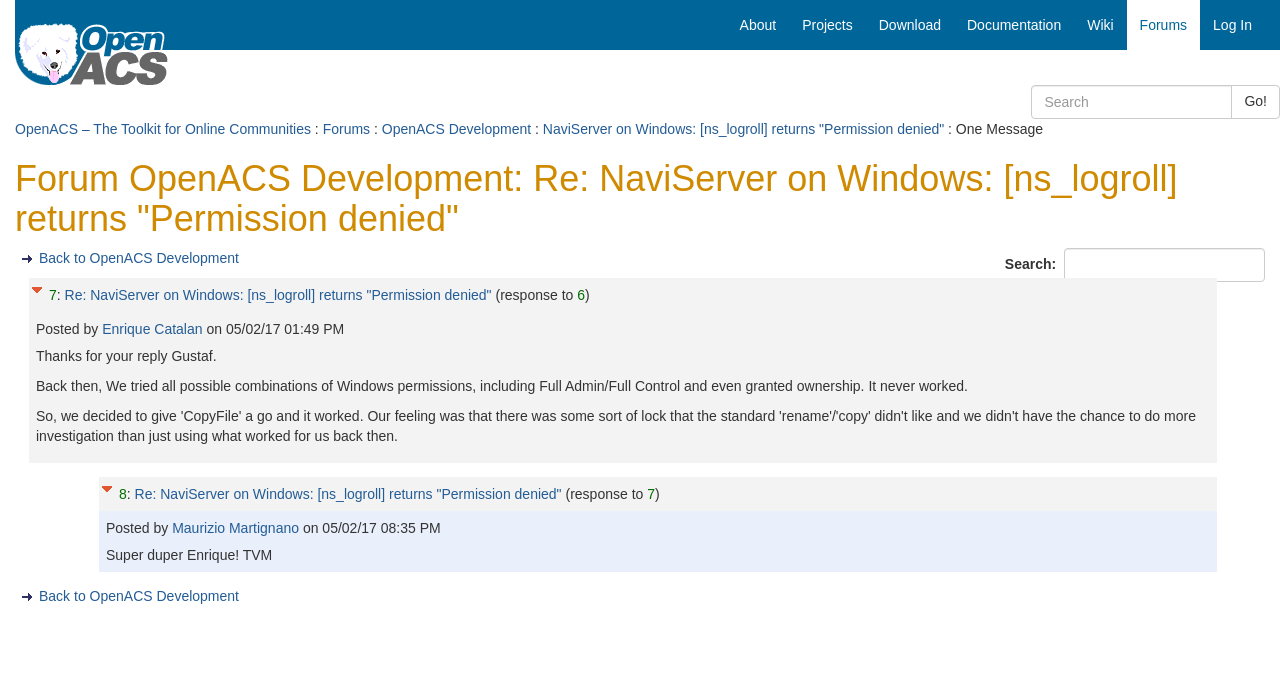Articulate a complete and detailed caption of the webpage elements.

This webpage is a forum discussion page titled "Forum OpenACS Development: Re: NaviServer on Windows: [ns_logroll] returns 'Permission denied'". At the top, there is a navigation menu with links to "Home", "About", "Projects", "Download", "Documentation", "Wiki", "Forums", and "Log In". 

Below the navigation menu, there is a search bar with a "Go!" button. On the left side, there is a link to "OpenACS – The Toolkit for Online Communities" followed by a breadcrumb trail indicating the current location in the forum: "Forums" > "OpenACS Development" > "NaviServer on Windows: [ns_logroll] returns 'Permission denied'".

The main content of the page is a discussion thread with two posts. The first post is from Enrique Catalan, dated 05/02/17 01:49 PM, and it contains a message thanking someone for their reply. The second post is from Maurizio Martignano, dated 05/02/17 08:35 PM, and it contains a brief message congratulating Enrique.

Each post has a "Collapse" link with an icon next to it, and a link to the original message it is responding to. There are also links to navigate back to the "OpenACS Development" forum at the top and bottom of the page.